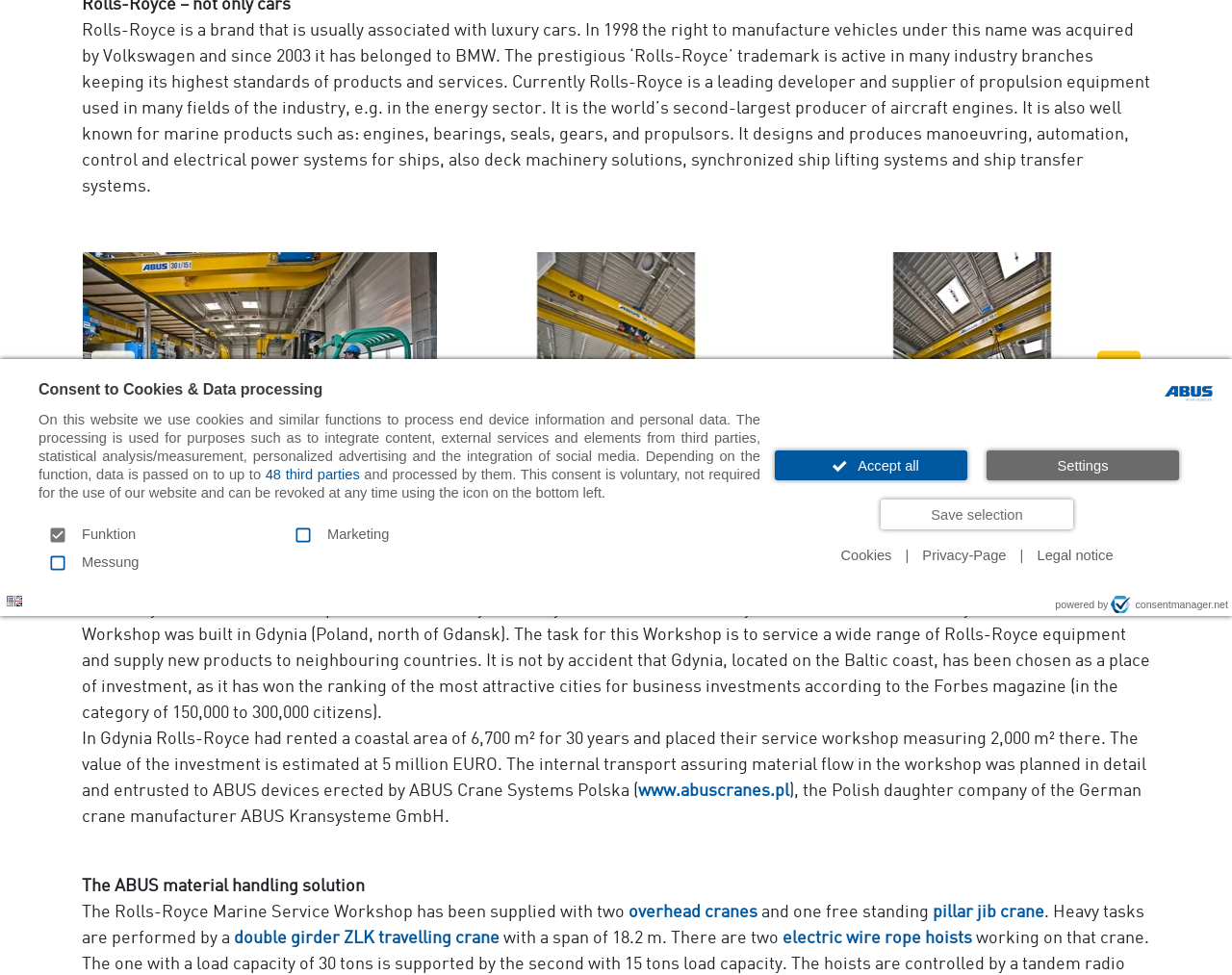Locate the bounding box of the UI element described in the following text: "double girder ZLK travelling crane".

[0.19, 0.953, 0.405, 0.971]